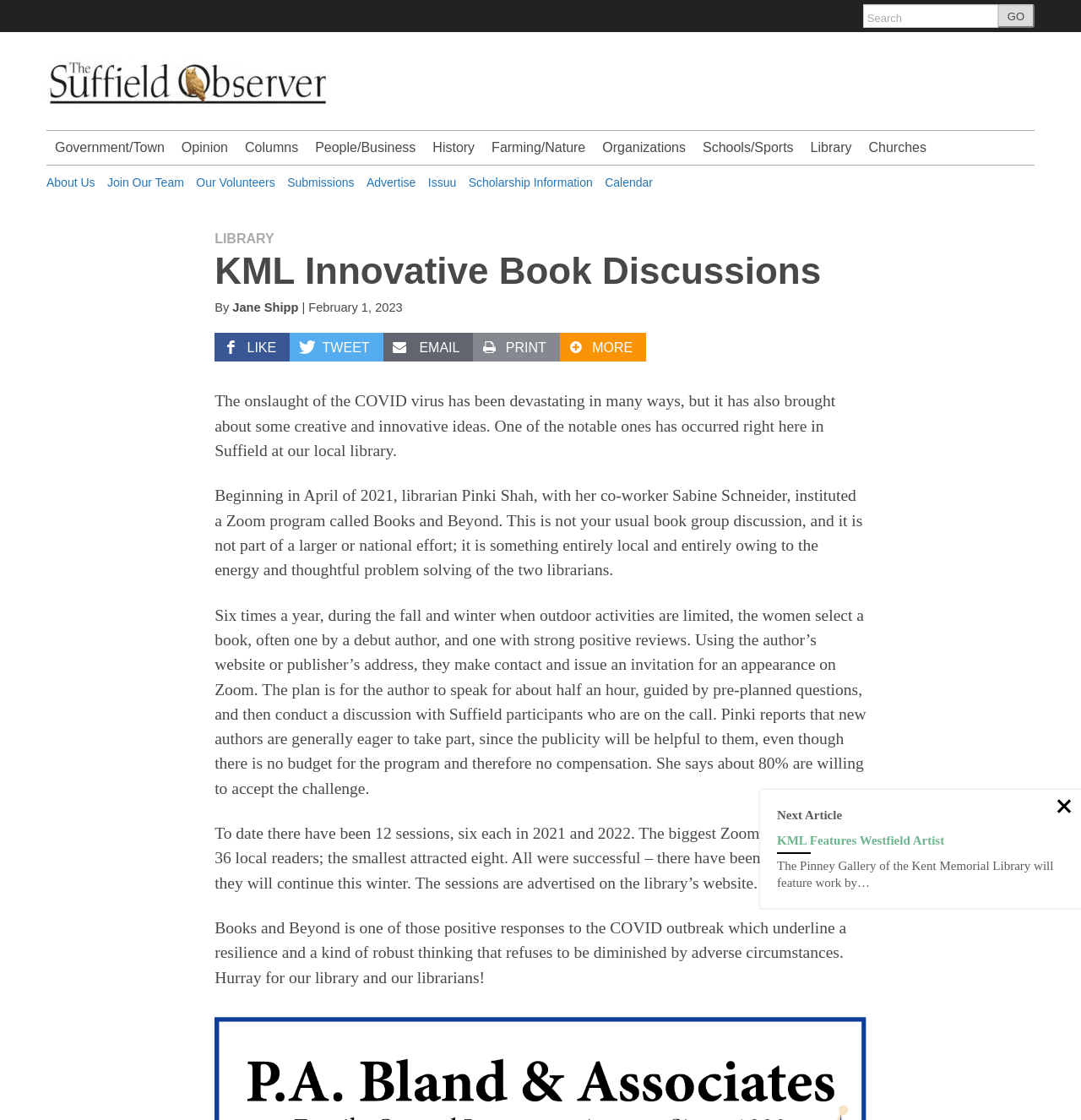What is the purpose of the Books and Beyond program?
Respond to the question with a single word or phrase according to the image.

To discuss books with authors on Zoom